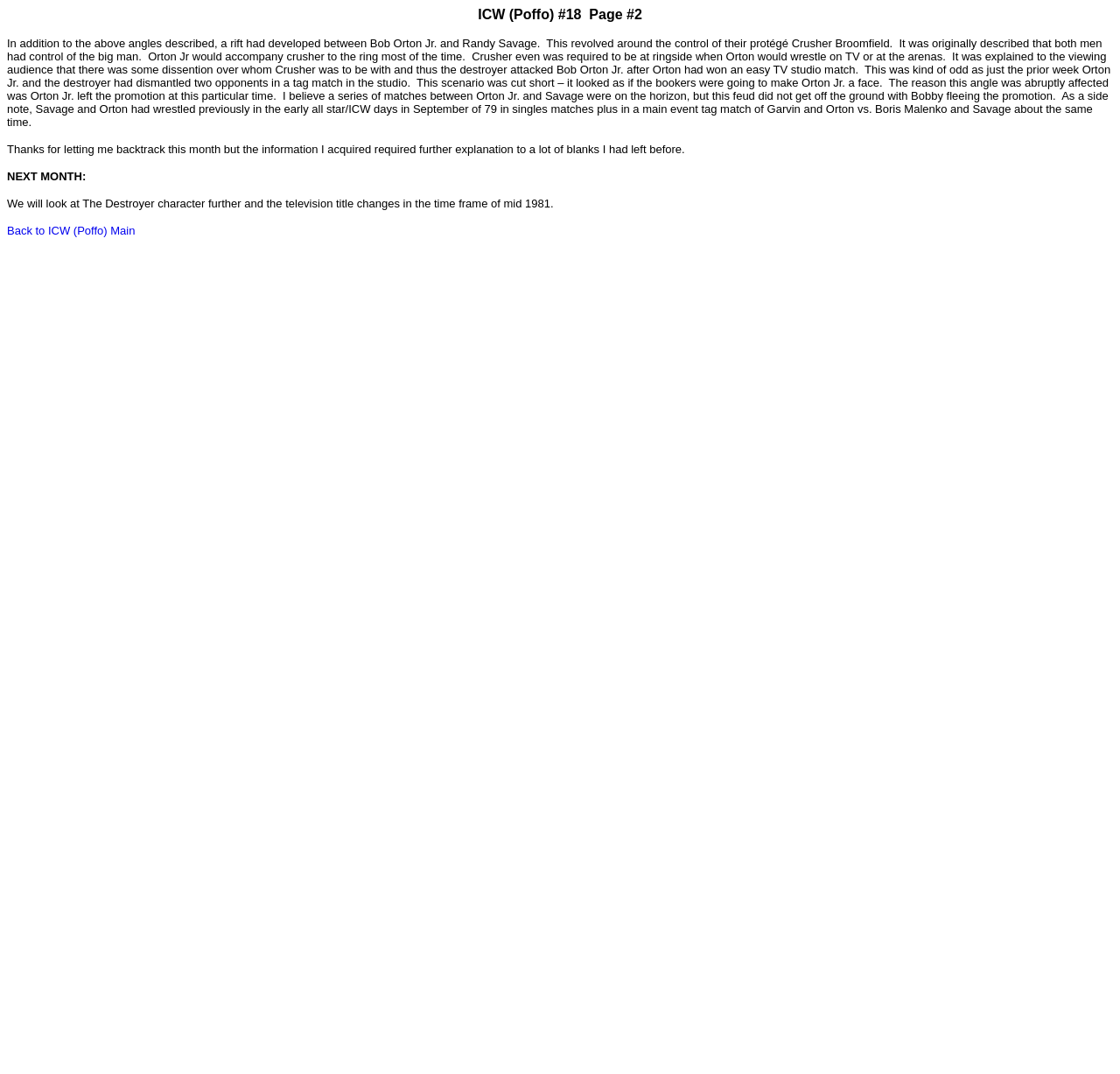Who was Randy Savage's protégé?
Provide a short answer using one word or a brief phrase based on the image.

Crusher Broomfield